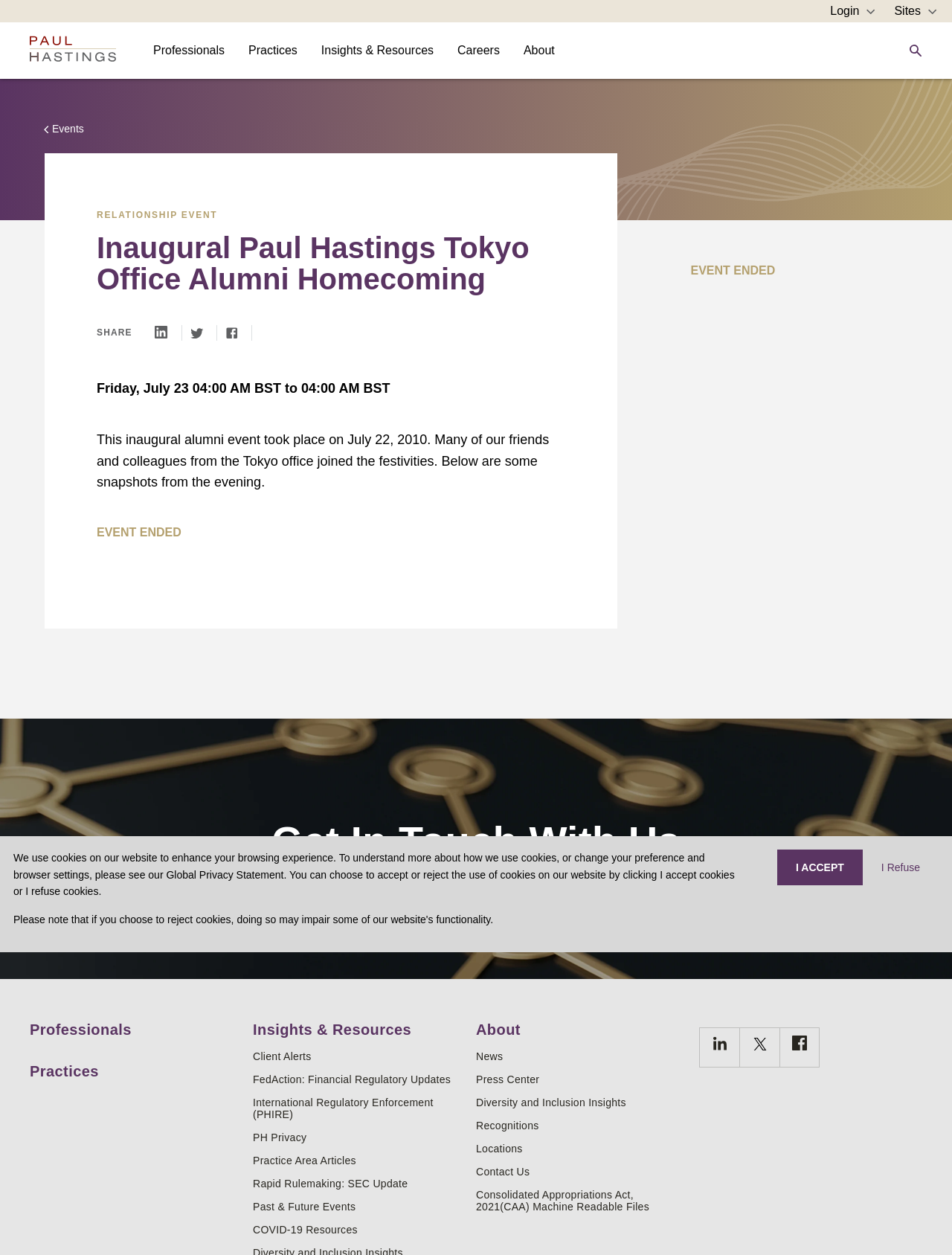Specify the bounding box coordinates of the element's area that should be clicked to execute the given instruction: "Check the 'Privacy Policy'". The coordinates should be four float numbers between 0 and 1, i.e., [left, top, right, bottom].

None